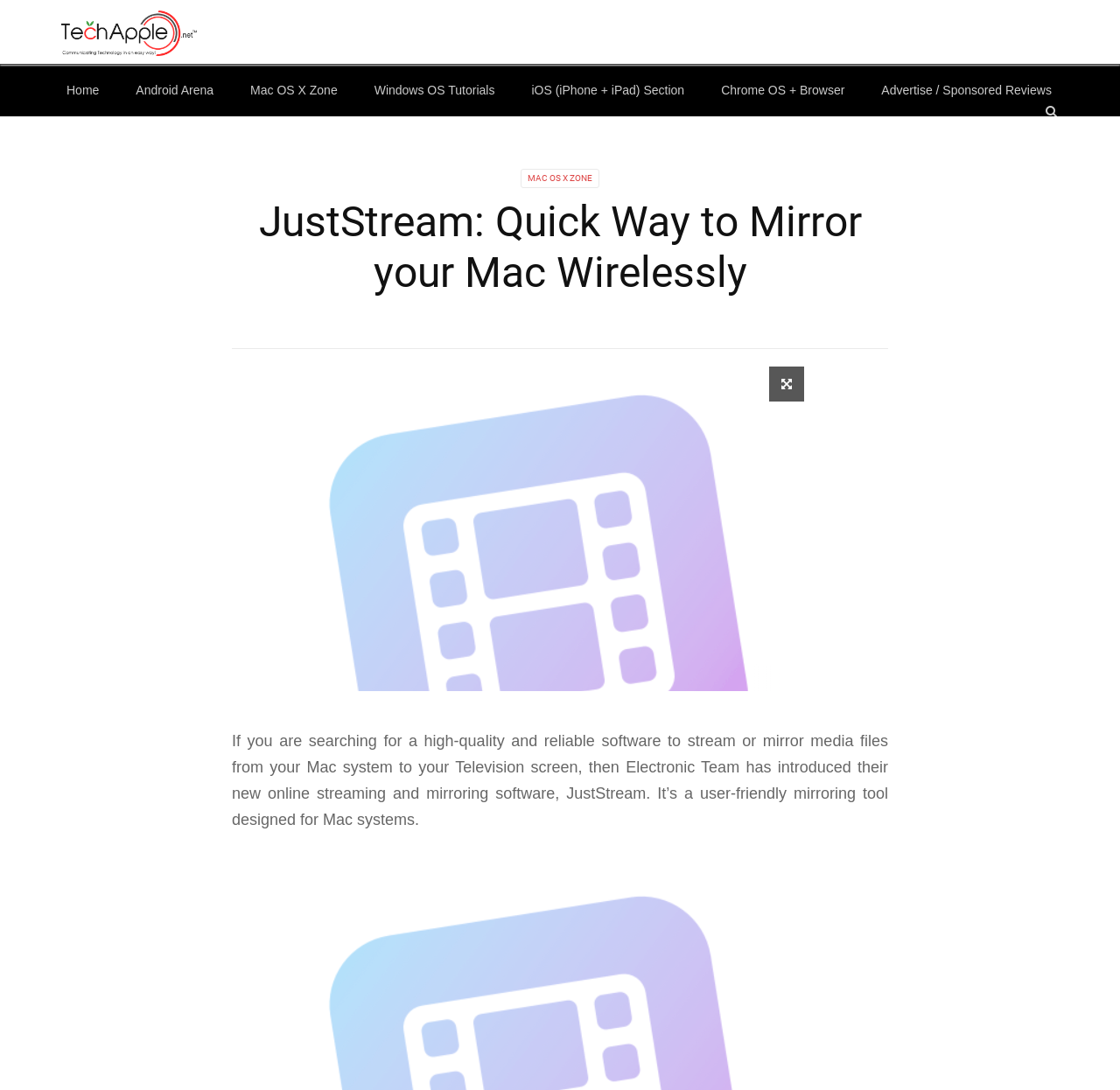Determine the coordinates of the bounding box that should be clicked to complete the instruction: "Click on the TechApple link". The coordinates should be represented by four float numbers between 0 and 1: [left, top, right, bottom].

[0.055, 0.028, 0.176, 0.07]